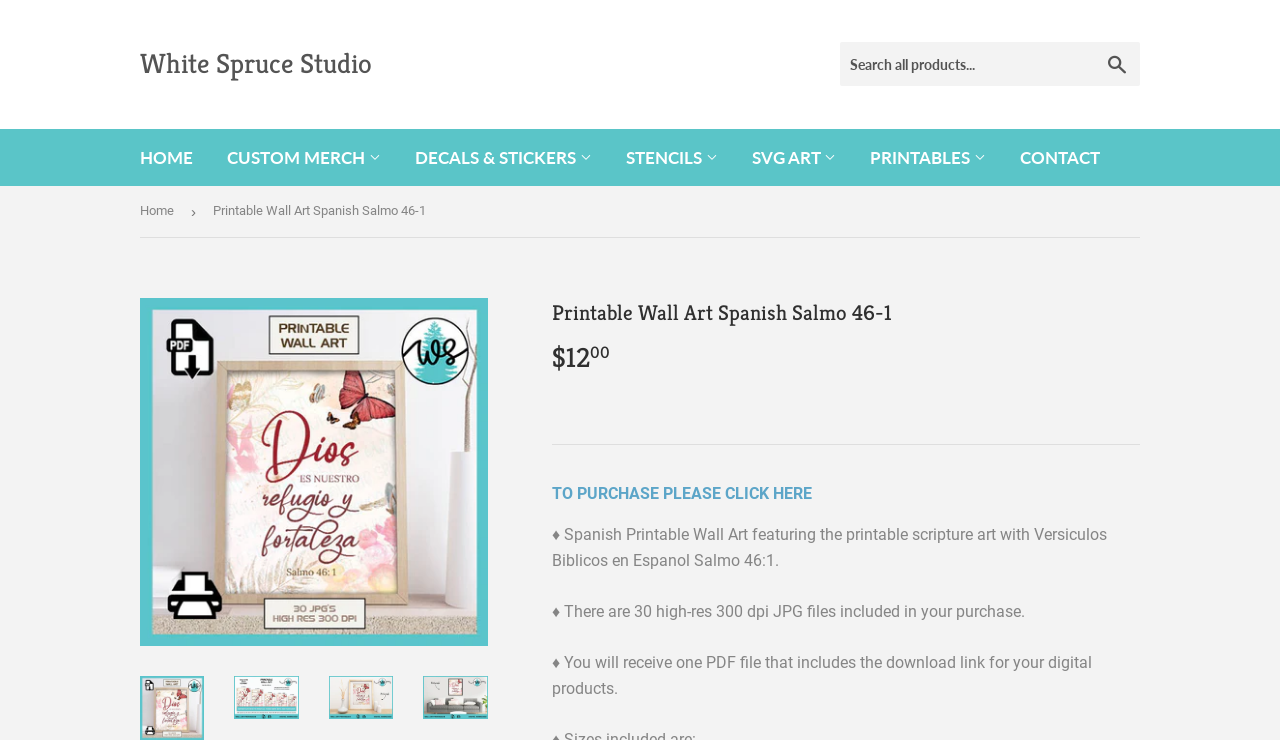What type of product is featured on this webpage?
Craft a detailed and extensive response to the question.

Based on the webpage content, I can see that the product being featured is a printable wall art, specifically a Spanish printable wall art with a scripture art from Salmo 46:1.